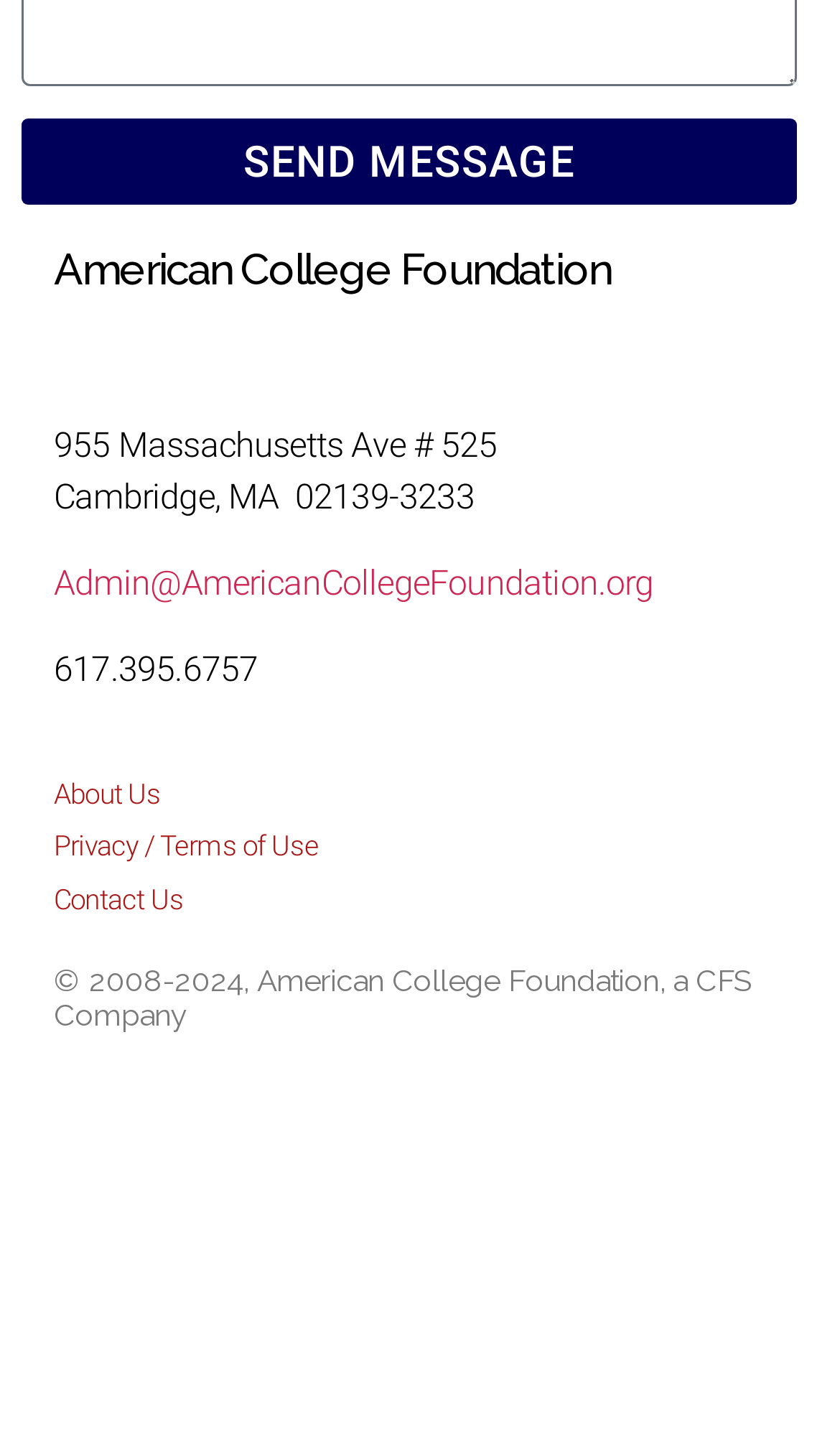Can you find the bounding box coordinates of the area I should click to execute the following instruction: "Click the 'SEND MESSAGE' button"?

[0.026, 0.082, 0.949, 0.142]